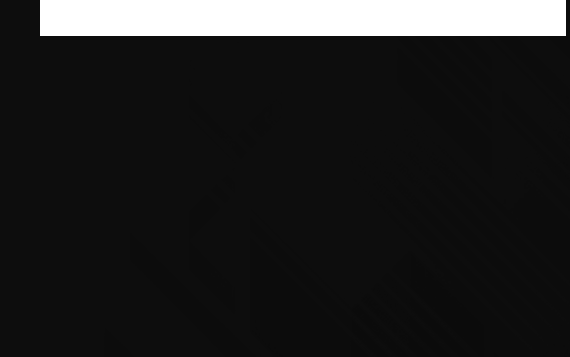What is the style of the architectural framework?
Please interpret the details in the image and answer the question thoroughly.

The caption describes the window as being set within a sleek architectural framework, emphasizing the modern appeal of commercial properties, which suggests that the style of the framework is sleek and modern.